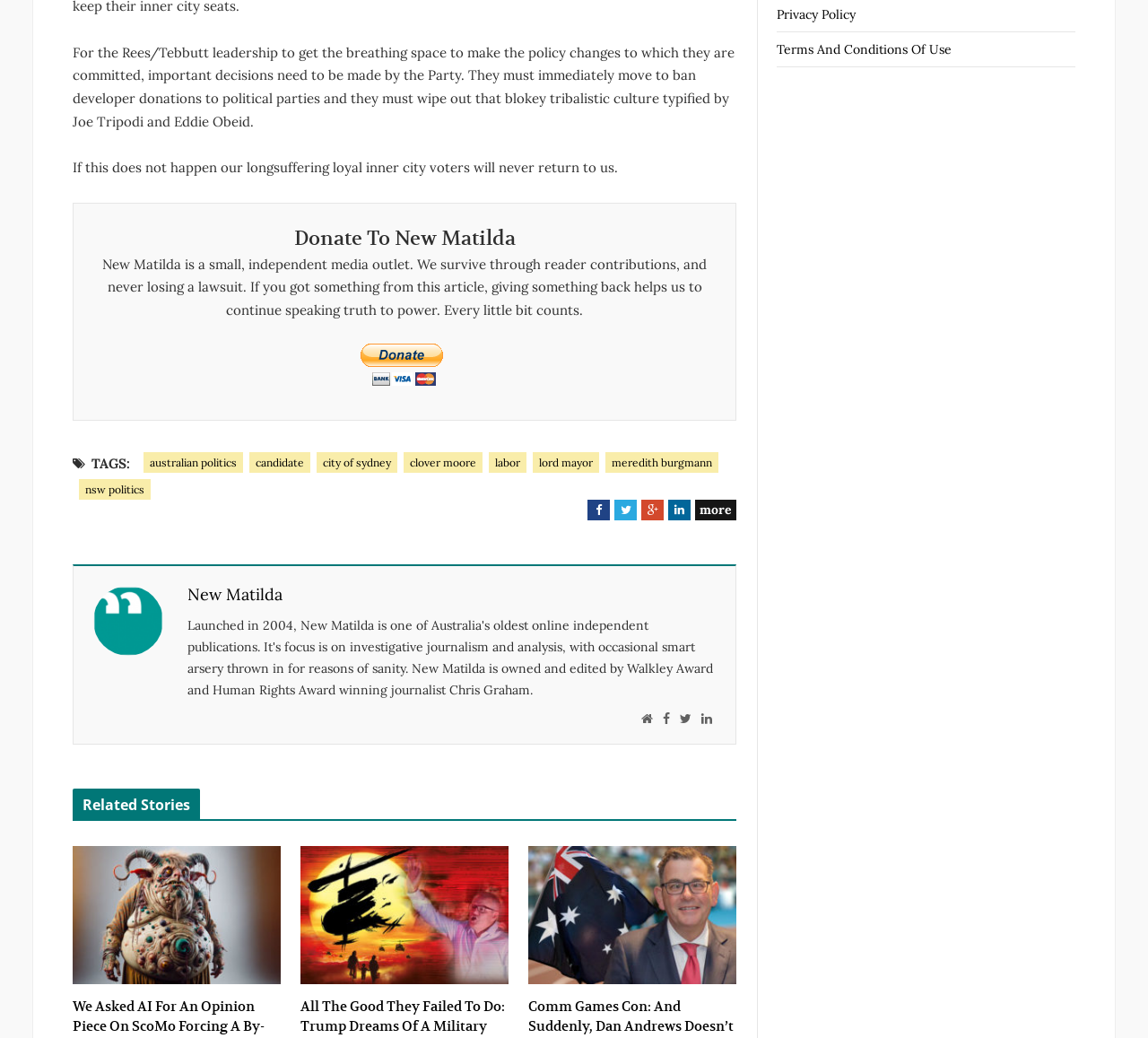Please specify the bounding box coordinates for the clickable region that will help you carry out the instruction: "Visit New Matilda website".

[0.163, 0.56, 0.246, 0.587]